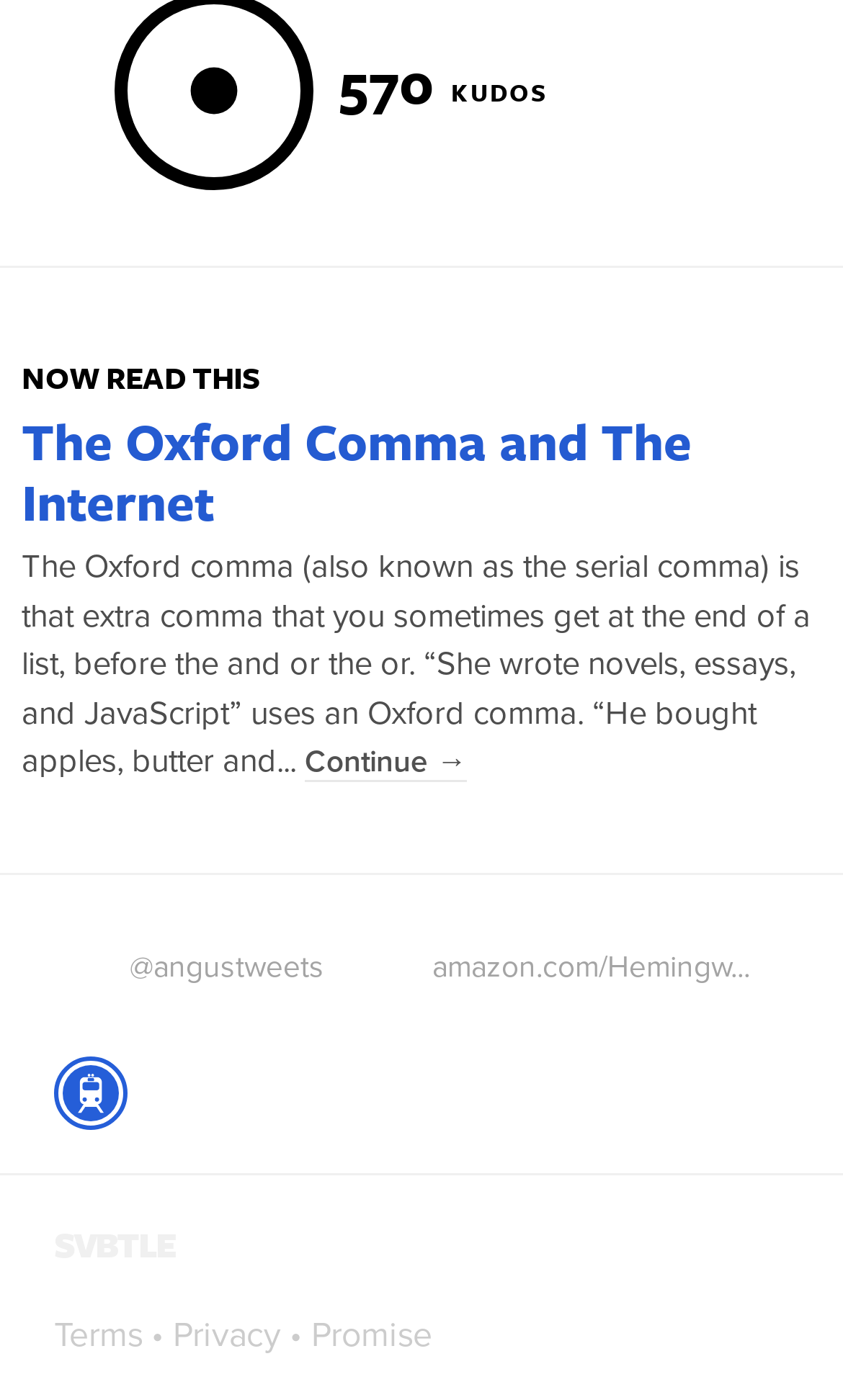What is the book being referenced?
Refer to the screenshot and deliver a thorough answer to the question presented.

The book being referenced can be determined by looking at the link element [193] which has OCR text 'amazon.com/Hemingw...'. This suggests that the book being referenced is written by Hemingway.